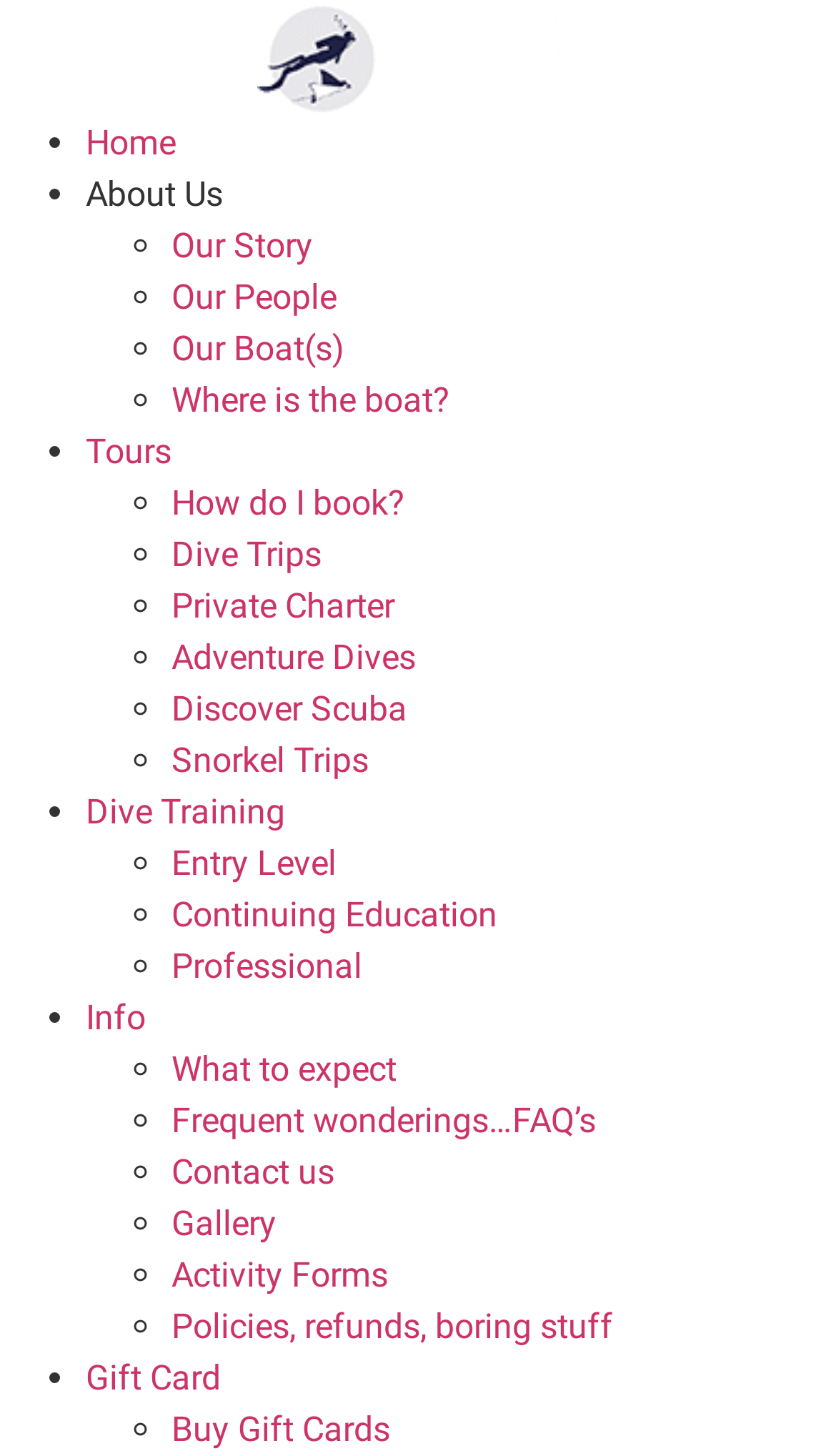Using details from the image, please answer the following question comprehensively:
How can I book a dive trip?

To book a dive trip, I would need to click on the 'How do I book?' link, which is located under the 'Tours' section of the webpage. This link will likely take me to a page with more information on how to book a dive trip with Cozumel Reef Riders.